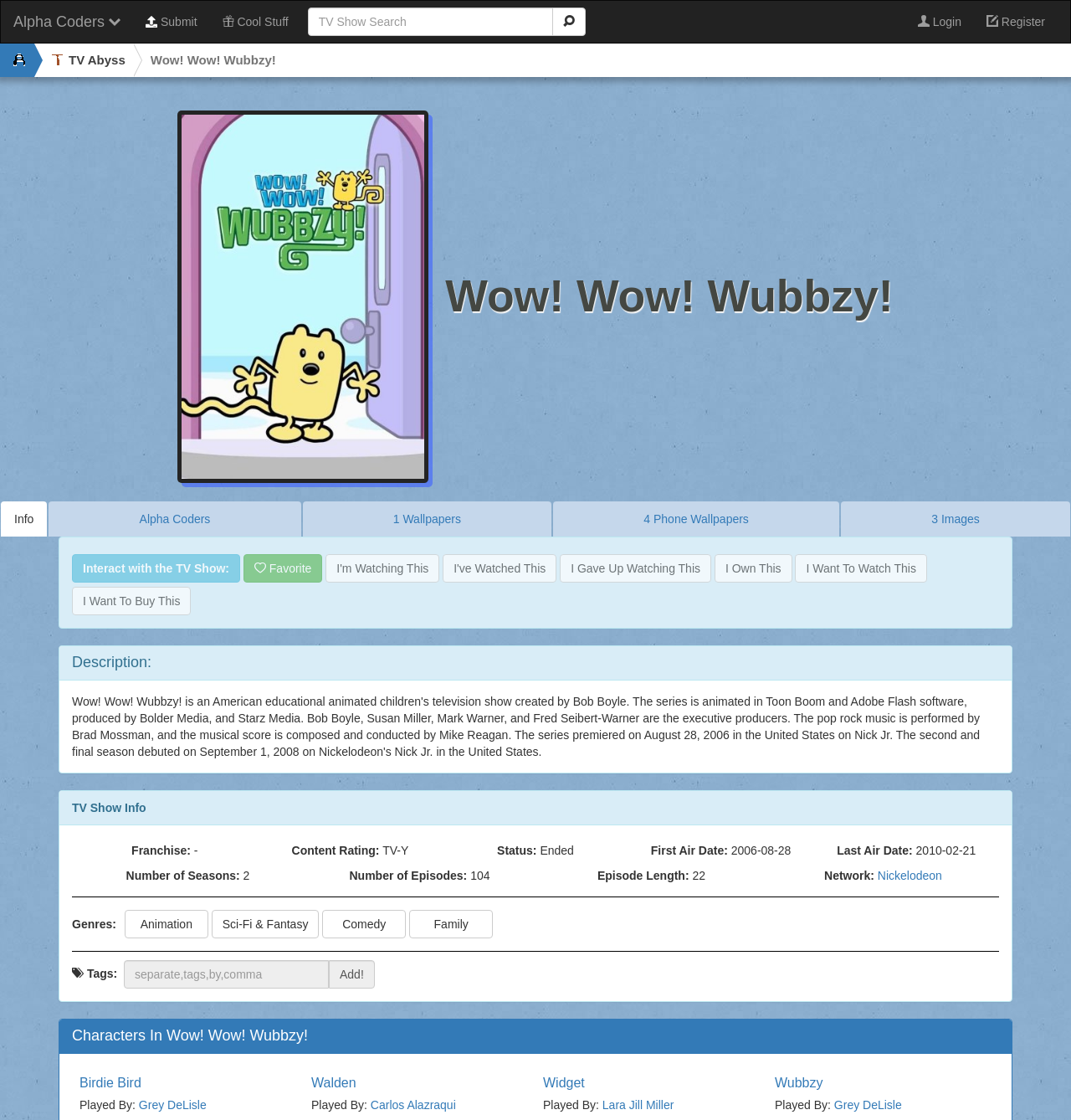Determine the bounding box coordinates of the clickable area required to perform the following instruction: "Search for a TV show". The coordinates should be represented as four float numbers between 0 and 1: [left, top, right, bottom].

[0.287, 0.007, 0.516, 0.032]